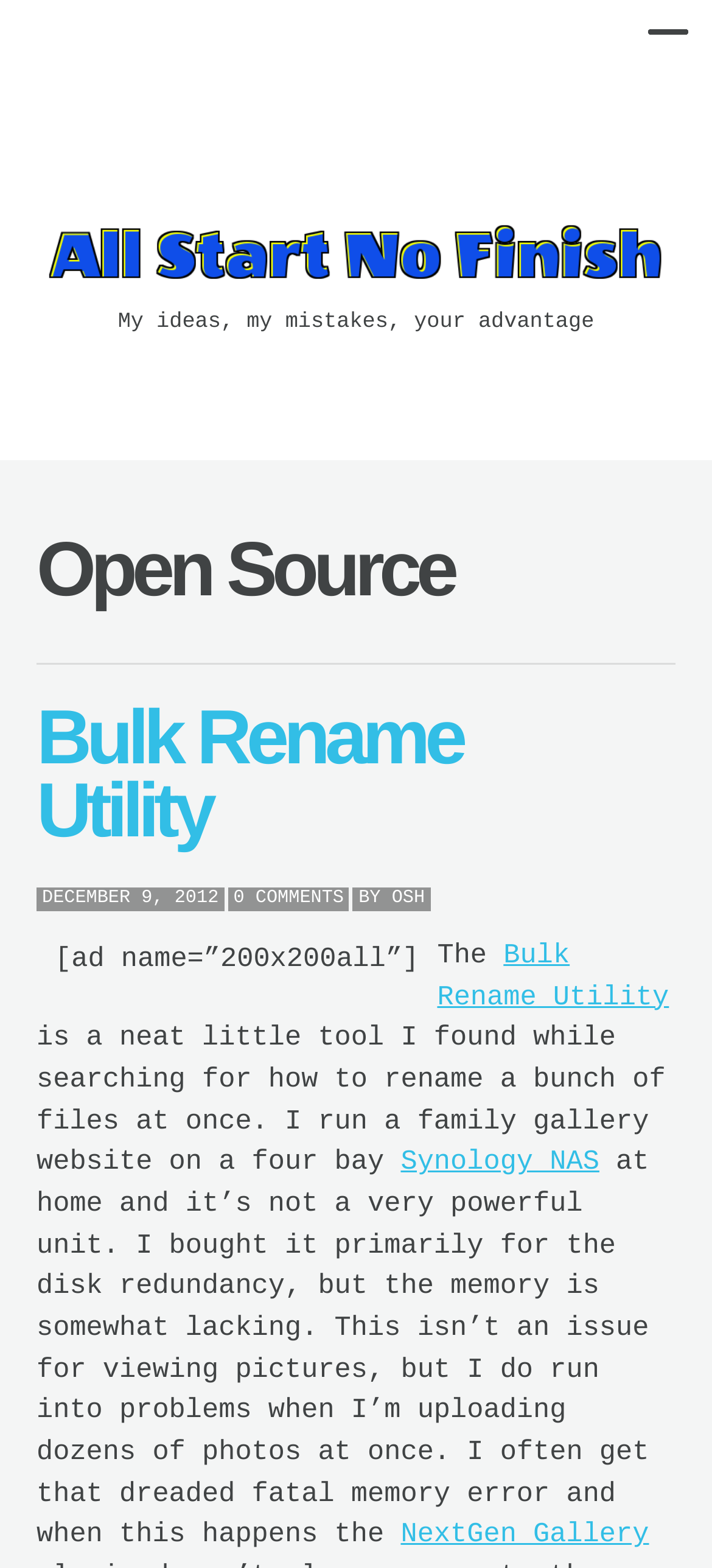Describe the entire webpage, focusing on both content and design.

The webpage is about open-source projects, with a focus on a specific tool called Bulk Rename Utility. At the top, there is a logo on the left side, accompanied by a tagline "My ideas, my mistakes, your advantage" on the right. Below the logo, there is a heading "Open Source" followed by a subheading "Bulk Rename Utility". 

The main content of the page is an article about the Bulk Rename Utility, which is a tool for renaming multiple files at once. The article is divided into paragraphs, with links to related topics such as Synology NAS and NextGen Gallery. There are also links to the Bulk Rename Utility itself, as well as a timestamp "DECEMBER 9, 2012" and a comment count "0 COMMENTS". 

On the right side of the page, there is an advertisement with a heading "[ad name=”200x200all”]". The page also has a navigation link at the very top, which is not labeled. Overall, the page has a simple layout with a focus on the article about the Bulk Rename Utility.